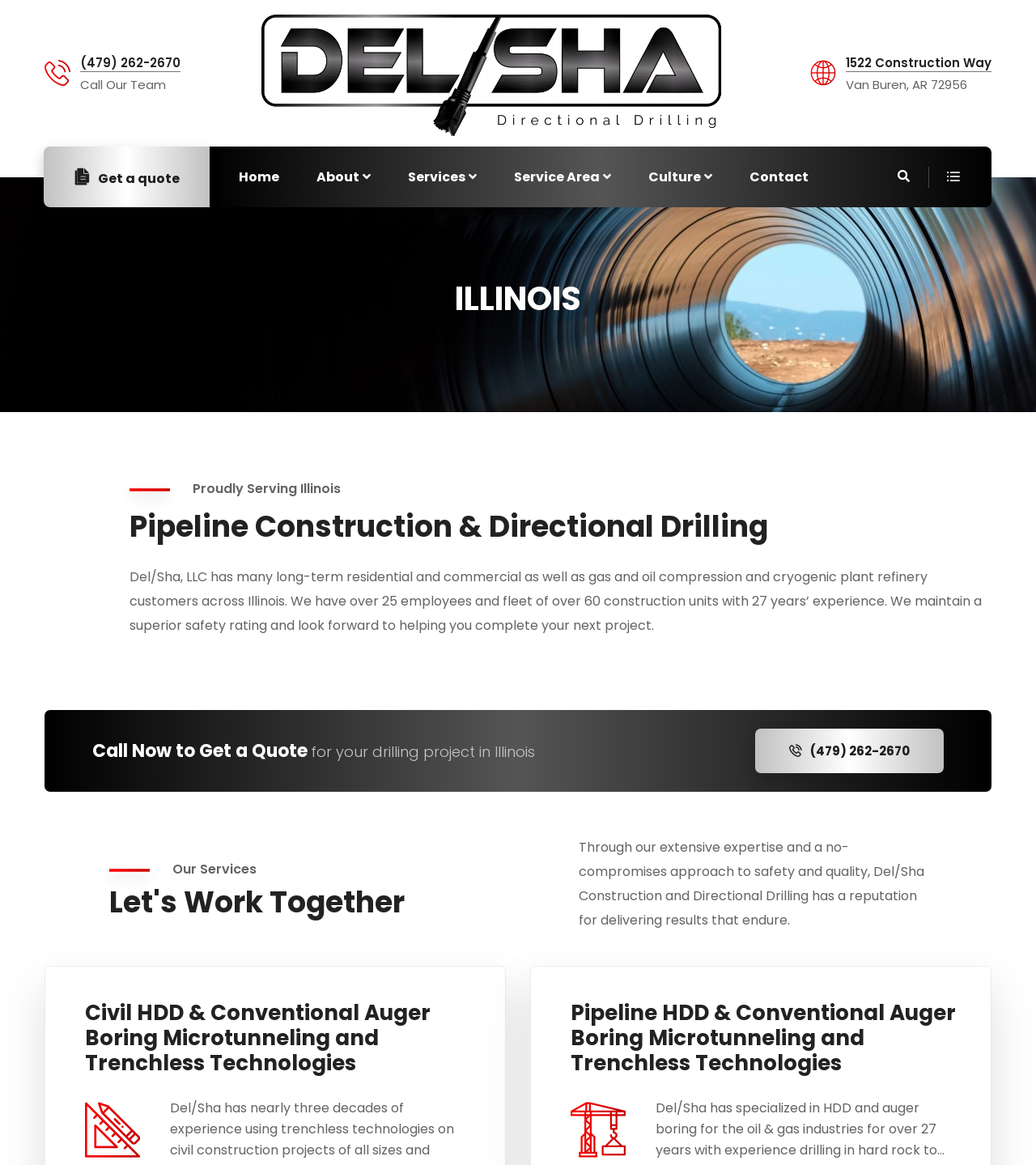Please determine the bounding box coordinates for the element that should be clicked to follow these instructions: "Search for something".

[0.5, 0.424, 0.547, 0.466]